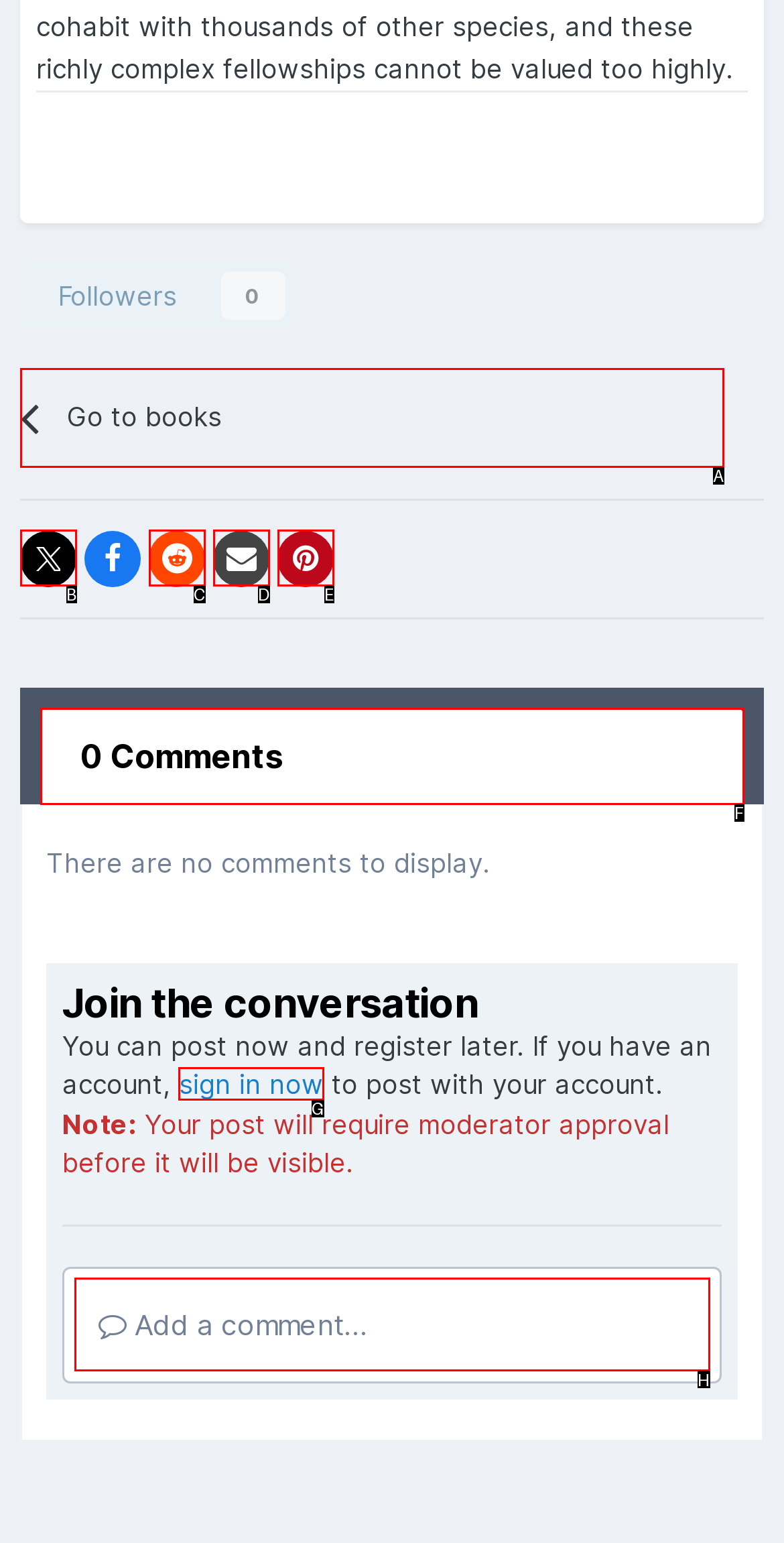Determine which option should be clicked to carry out this task: Sign in now
State the letter of the correct choice from the provided options.

G